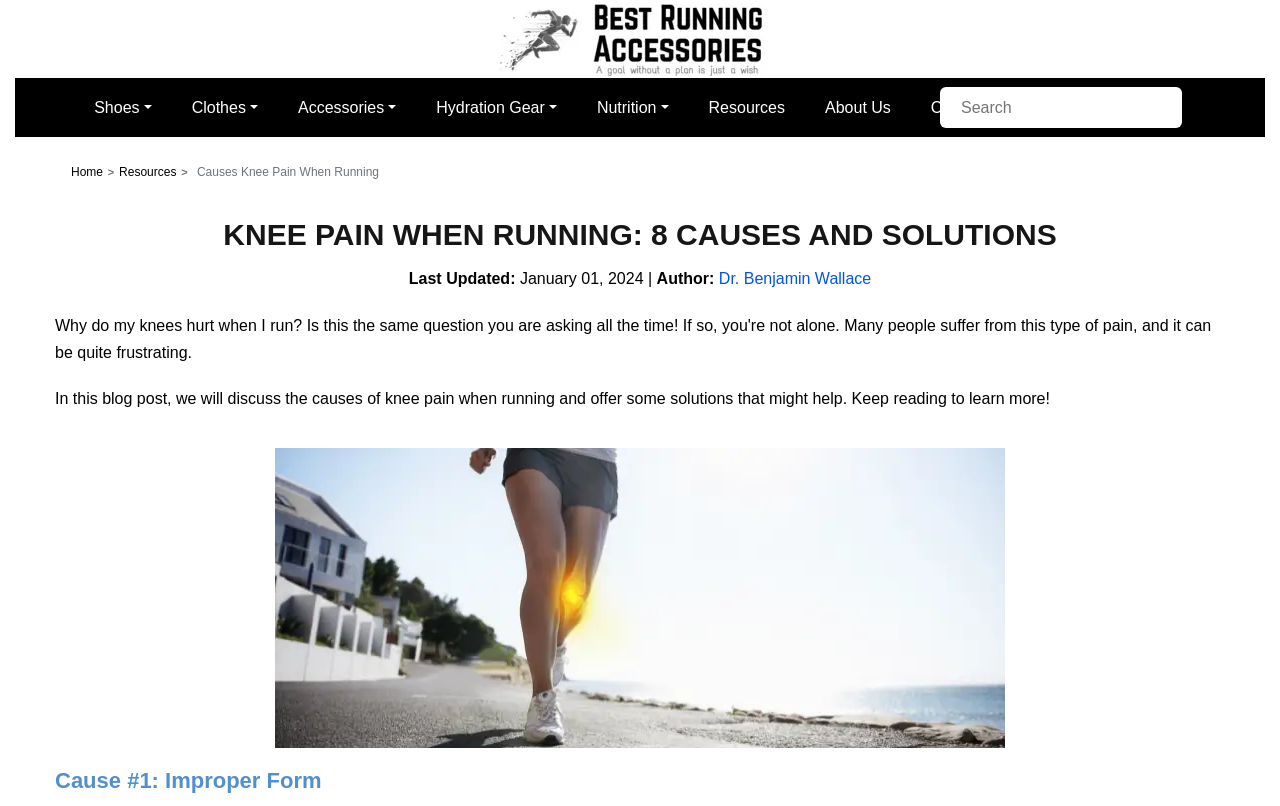Determine the bounding box of the UI element mentioned here: "Resources". The coordinates must be in the format [left, top, right, bottom] with values ranging from 0 to 1.

[0.093, 0.201, 0.138, 0.222]